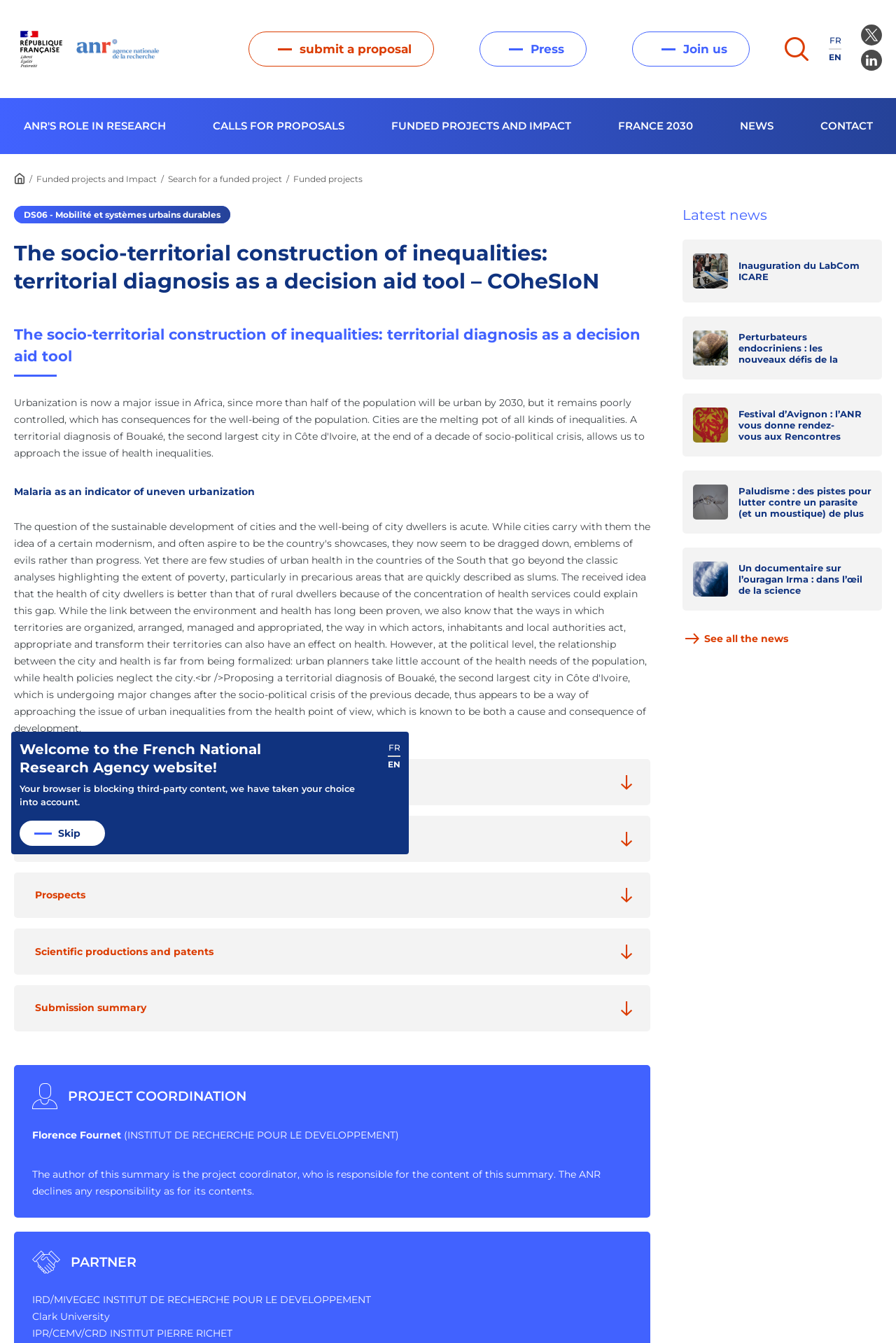Pinpoint the bounding box coordinates of the element to be clicked to execute the instruction: "Click the 'Back to Home' link".

[0.084, 0.028, 0.186, 0.045]